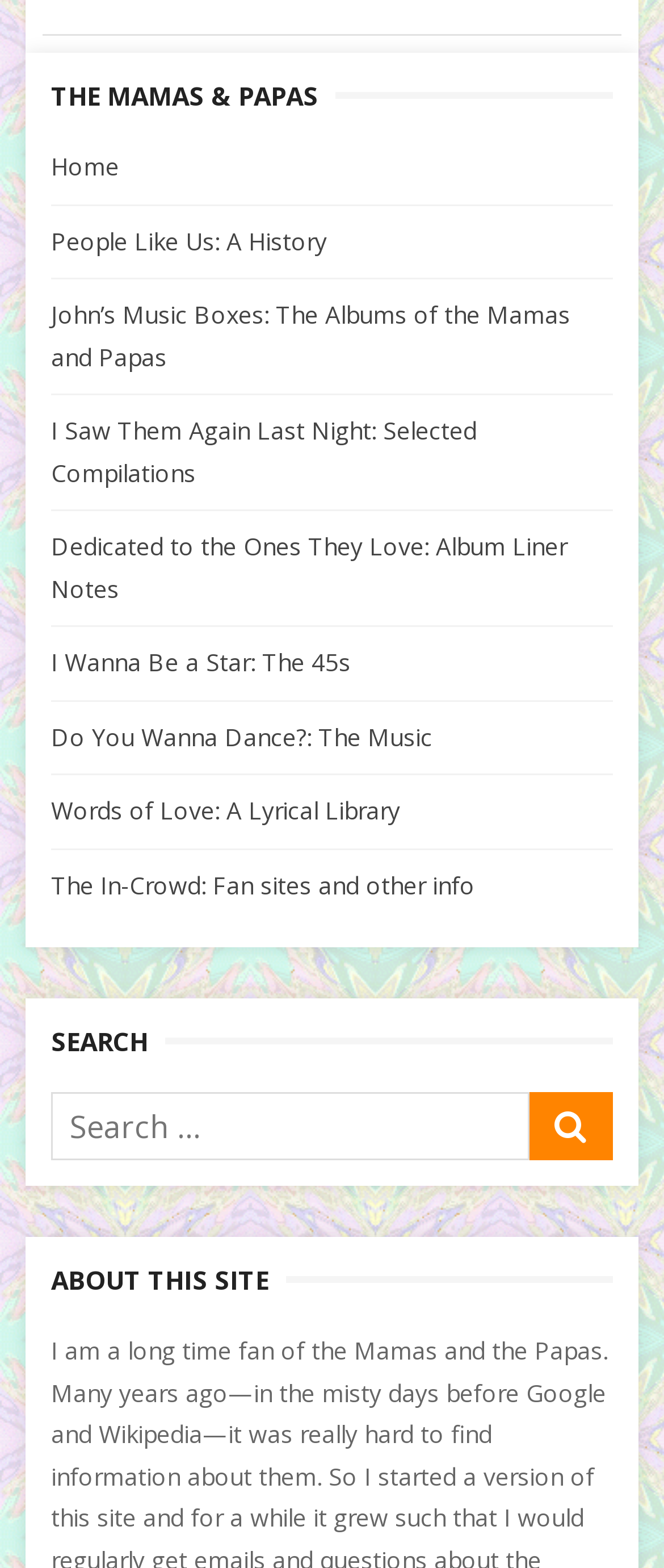Locate the bounding box coordinates of the area where you should click to accomplish the instruction: "click on the link 'L & G'".

None